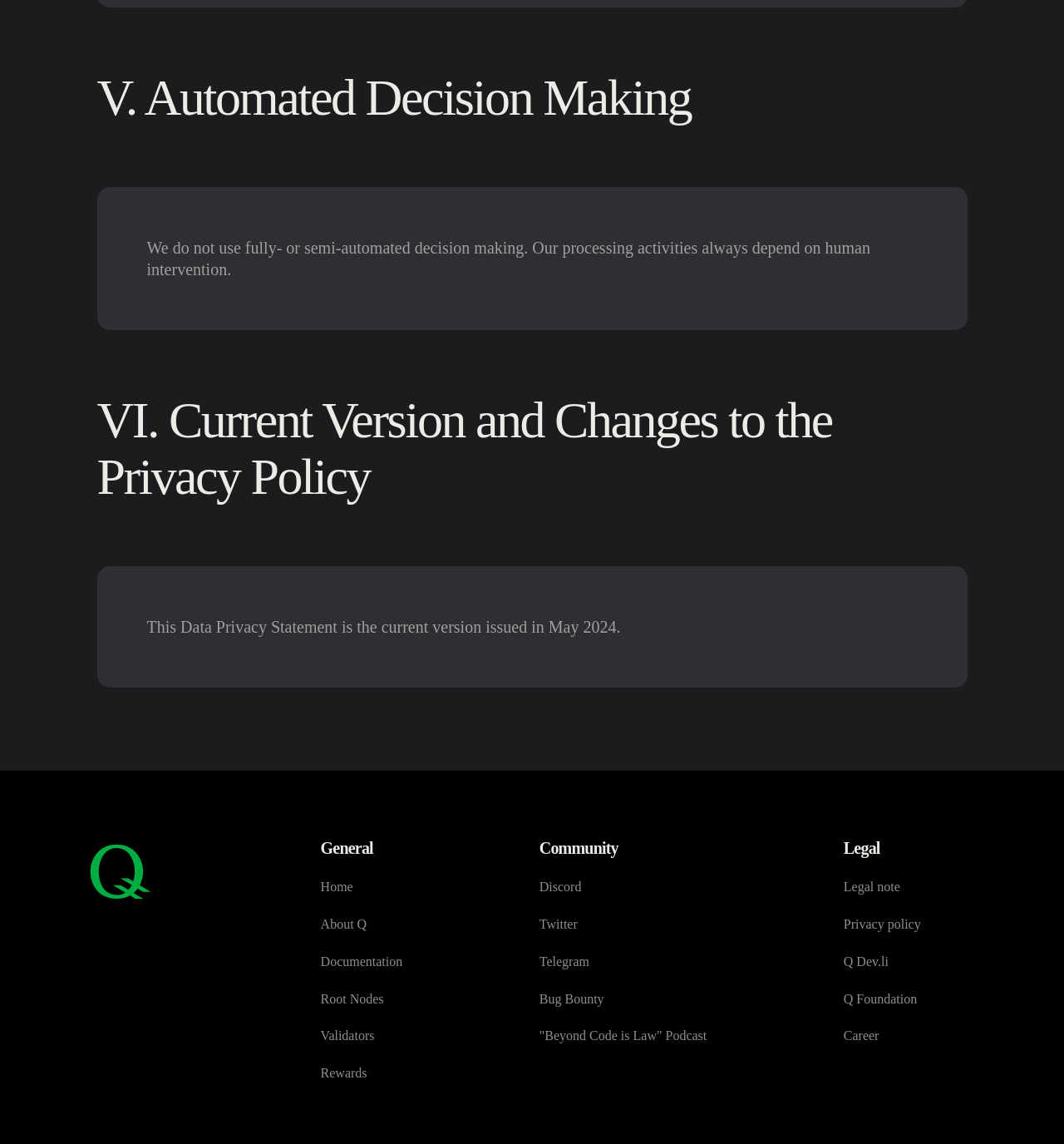Identify the bounding box coordinates of the section to be clicked to complete the task described by the following instruction: "join discord community". The coordinates should be four float numbers between 0 and 1, formatted as [left, top, right, bottom].

[0.507, 0.768, 0.664, 0.783]